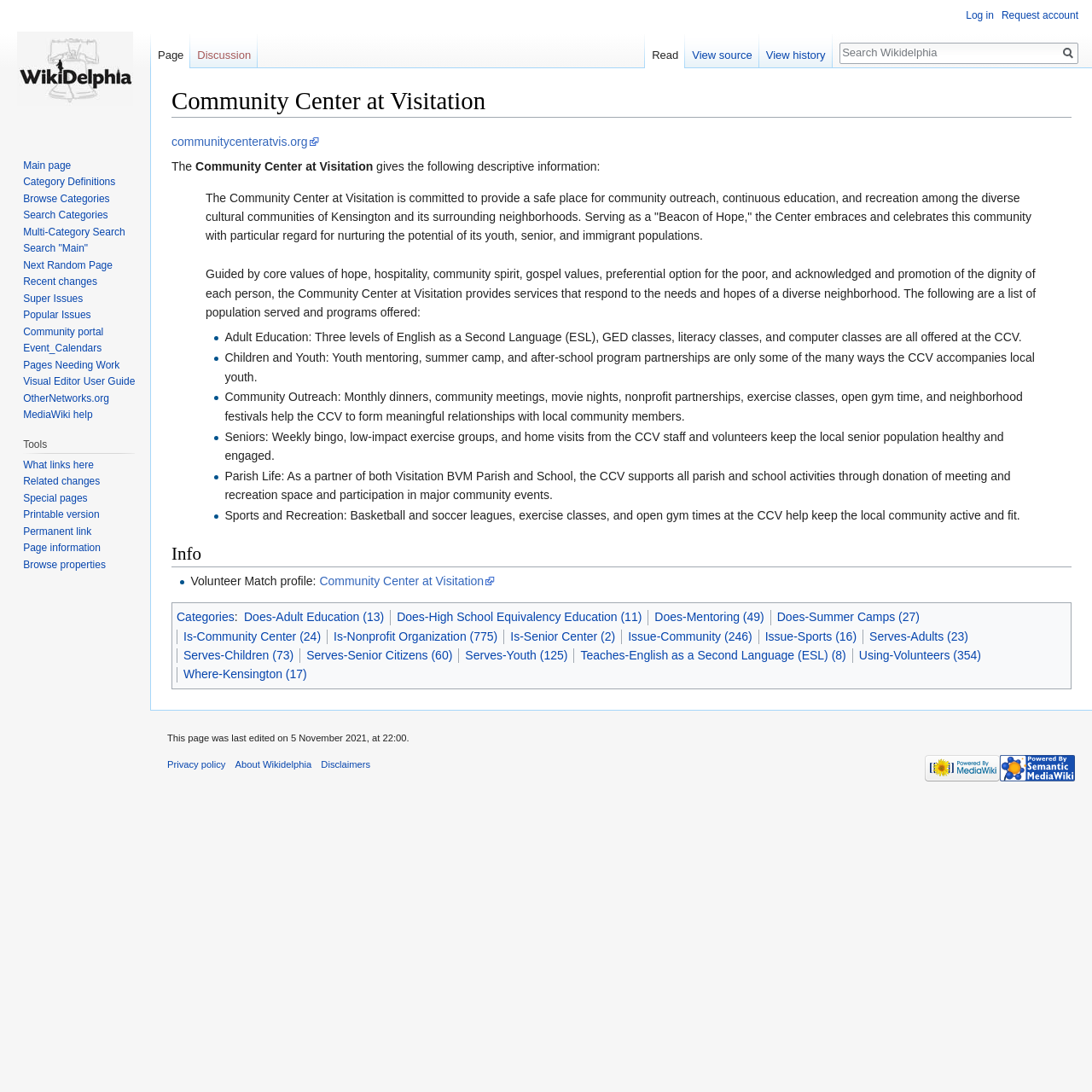Please provide the bounding box coordinates for the element that needs to be clicked to perform the instruction: "View the community center's information". The coordinates must consist of four float numbers between 0 and 1, formatted as [left, top, right, bottom].

[0.157, 0.146, 0.342, 0.159]